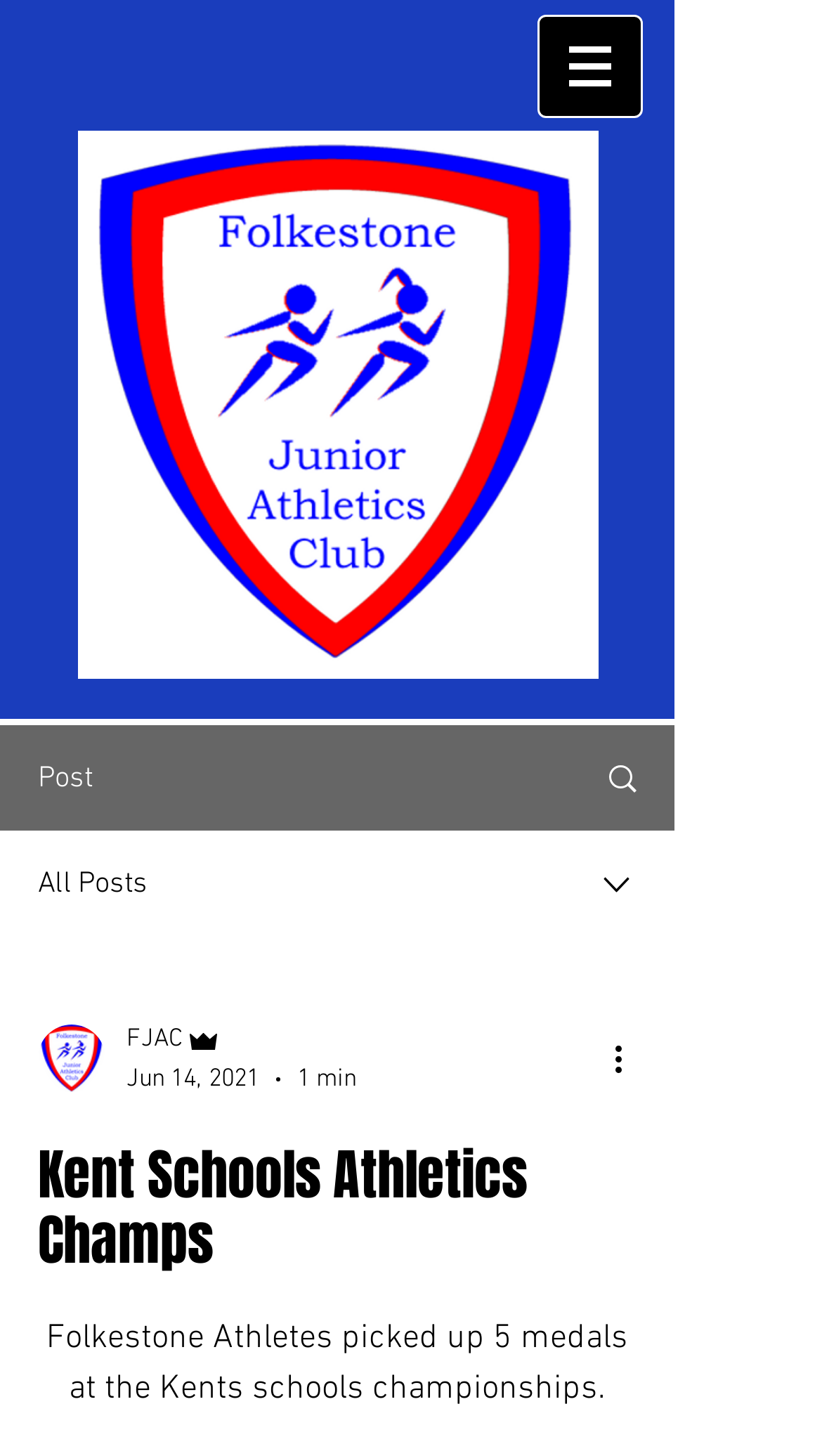Given the description Search, predict the bounding box coordinates of the UI element. Ensure the coordinates are in the format (top-left x, top-left y, bottom-right x, bottom-right y) and all values are between 0 and 1.

[0.695, 0.5, 0.818, 0.569]